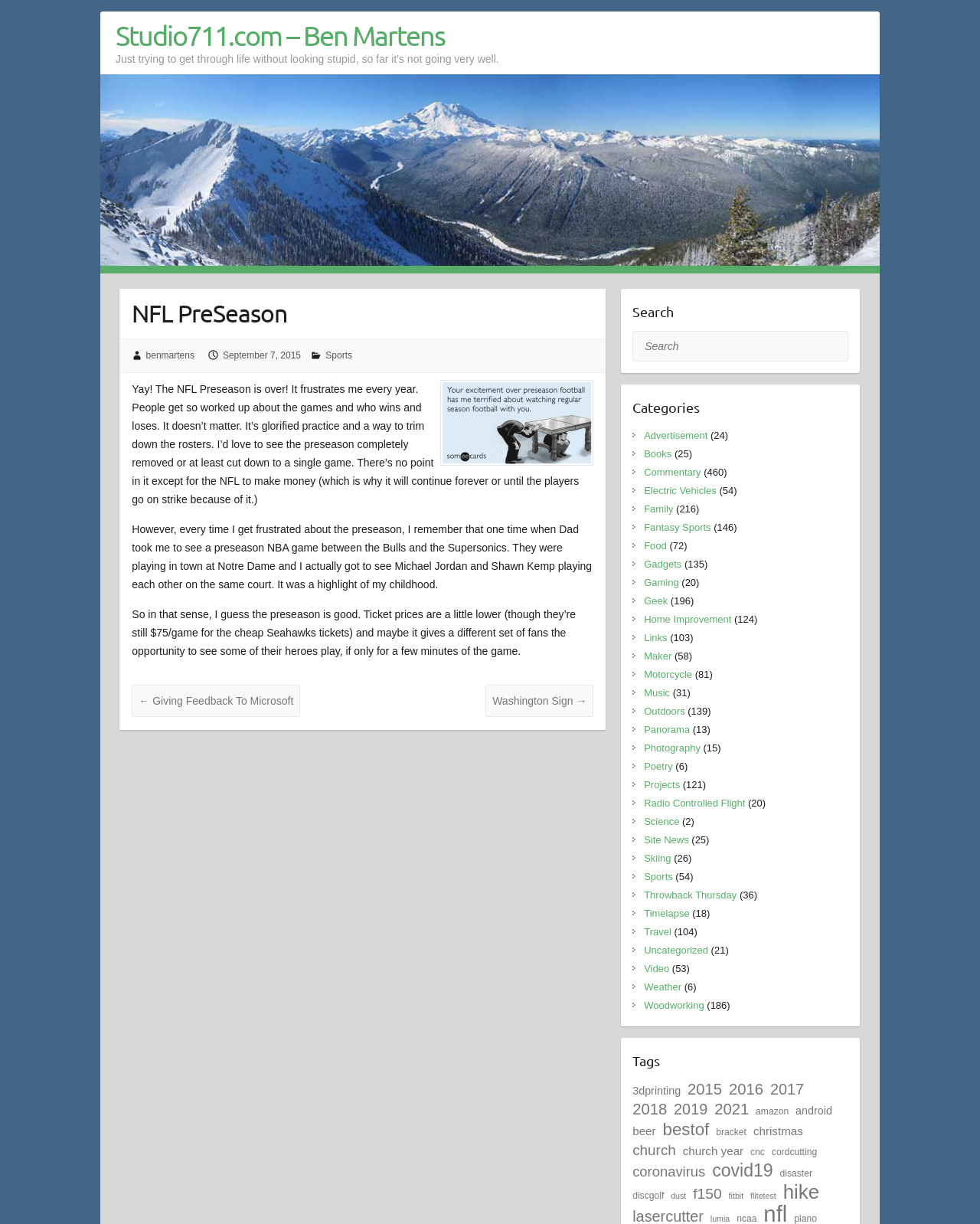Pinpoint the bounding box coordinates of the area that must be clicked to complete this instruction: "Read more about the 'I have sold a property at 3830 SOUTHRIDGE AVE in West_Vancouver' blog post".

None